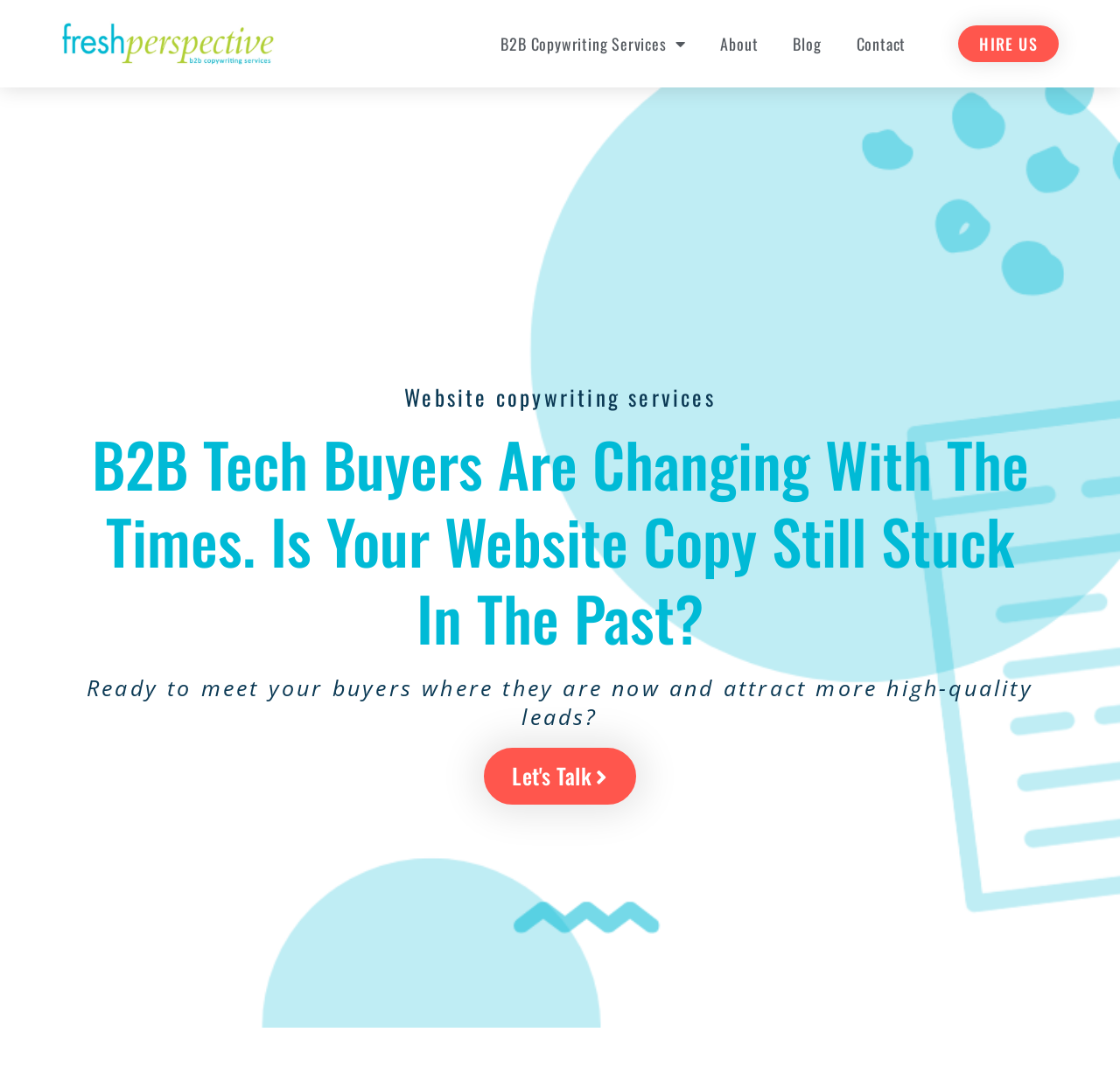Give a detailed overview of the webpage's appearance and contents.

The webpage is about website copywriting services, specifically targeting B2B tech buyers. At the top, there is a navigation menu with five links: an empty link, B2B Copywriting Services with a dropdown menu, About, Blog, and Contact. These links are aligned horizontally and take up the top section of the page.

Below the navigation menu, there is a prominent section with three headings. The first heading reads "Website copywriting services". The second heading asks a question, "B2B Tech Buyers Are Changing With The Times. Is Your Website Copy Still Stuck In The Past?" The third heading is a call-to-action, "Ready to meet your buyers where they are now and attract more high-quality leads?" These headings are stacked vertically and take up a significant portion of the page.

On the right side of the page, there is a call-to-action button "HIRE US" and a link "Let's Talk" positioned below the third heading. The "Let's Talk" link is slightly indented, indicating it might be related to the call-to-action above. Overall, the webpage has a clear focus on website copywriting services and is encouraging visitors to take action.